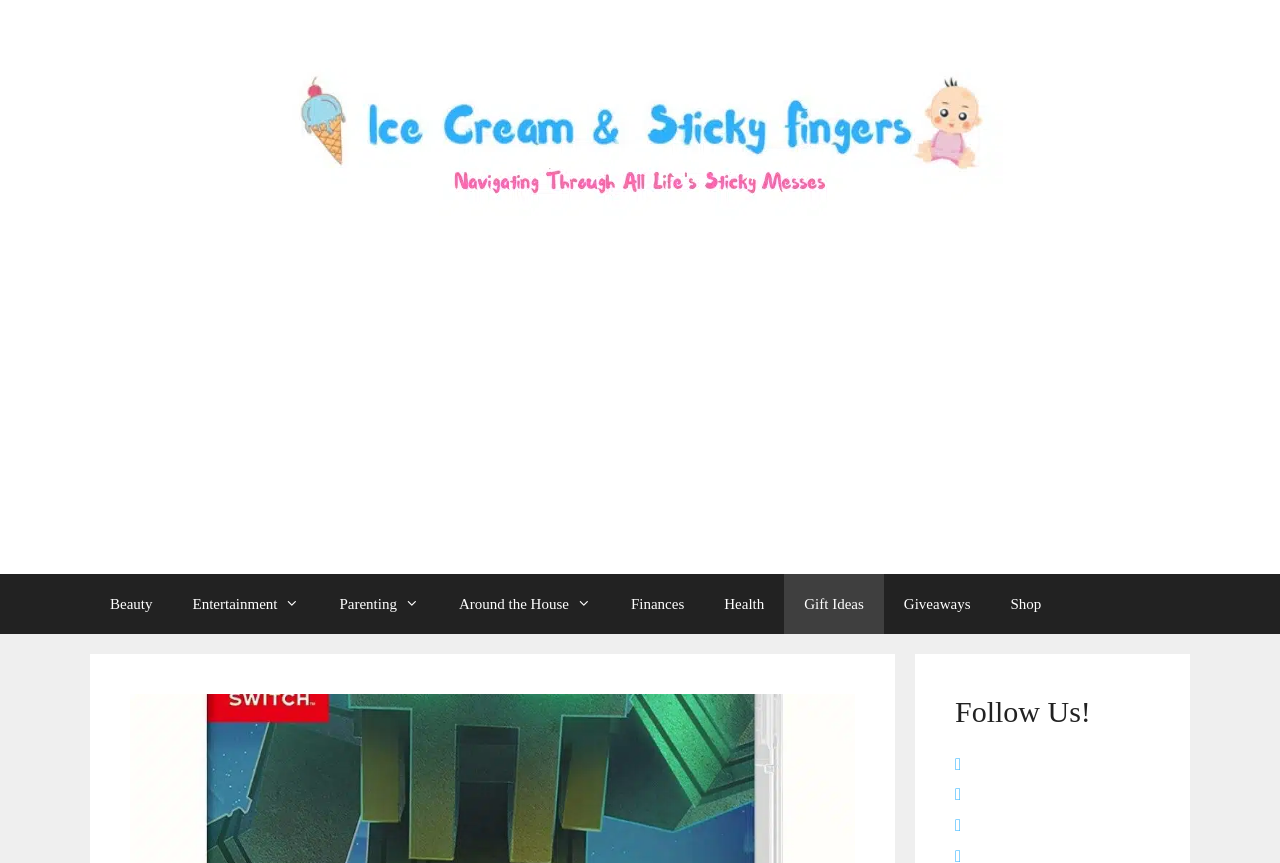Provide a thorough description of the webpage you see.

This webpage is about cool Minecraft gift ideas. At the top, there is a banner that spans the entire width of the page, containing a link to the website "Ice Cream n Sticky Fingers" and an image with the same name. Below the banner, there is an advertisement iframe that takes up most of the width of the page.

Underneath the advertisement, there is a primary navigation menu that stretches across the page, containing links to various categories such as "Beauty", "Entertainment", "Parenting", "Around the House", "Finances", "Health", "Gift Ideas", "Giveaways", and "Shop". 

Further down, there is a heading that says "Follow Us!" followed by three social media links represented by icons. The webpage is focused on providing gift ideas for Minecraft enthusiasts, and the content is organized in a clear and concise manner.